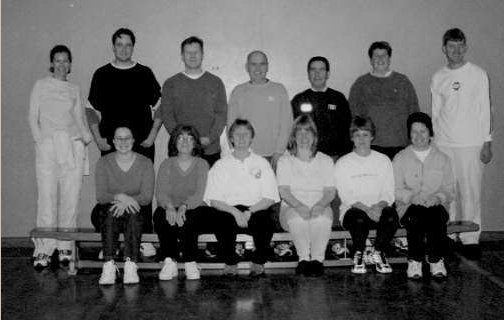What is the atmosphere among the participants?
Please answer the question with a single word or phrase, referencing the image.

Supportive